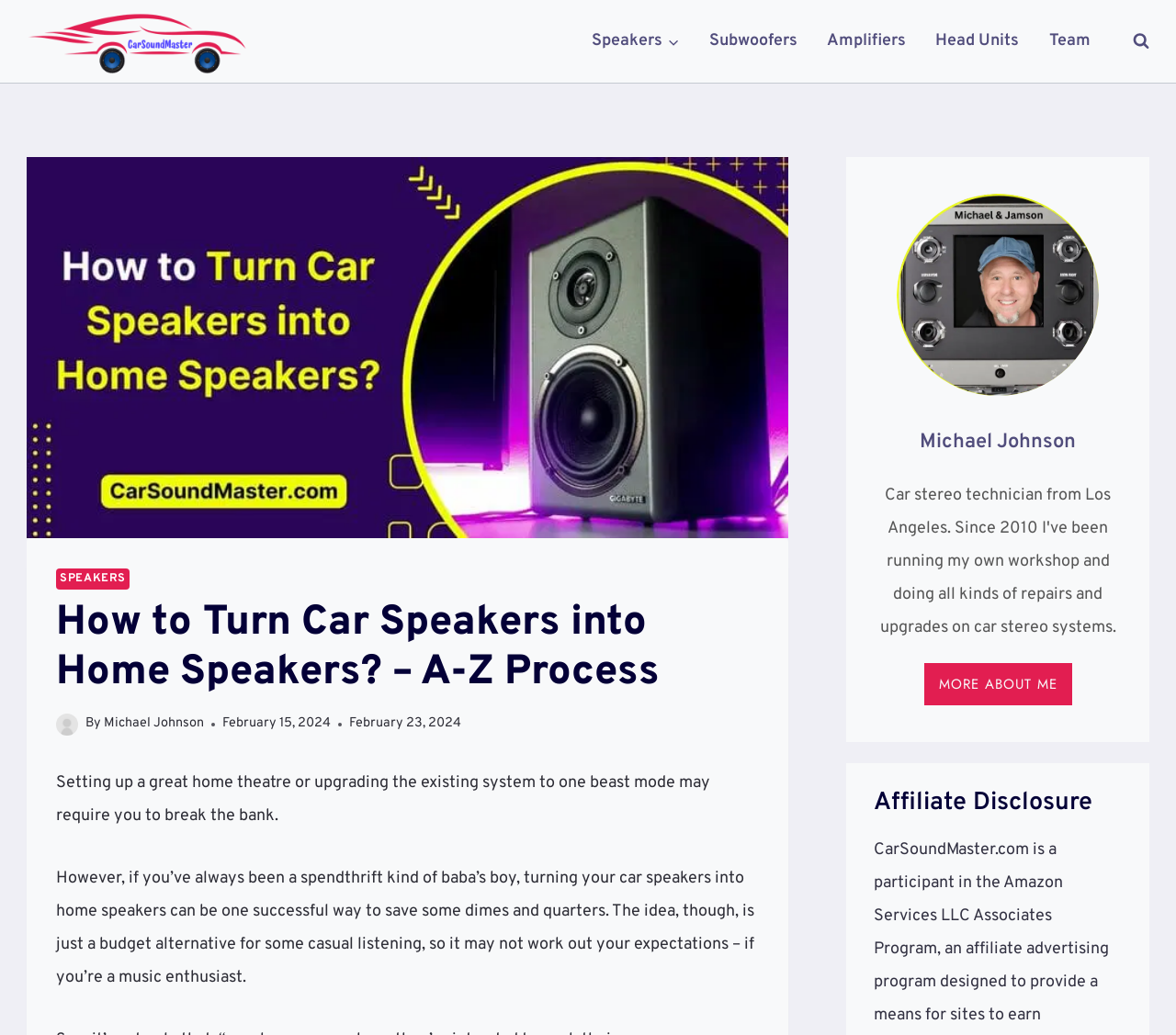What is the author's name?
Please provide a comprehensive answer based on the details in the screenshot.

I found the author's name by looking at the section that says 'By' and then finding the link that says 'Michael Johnson' next to it.